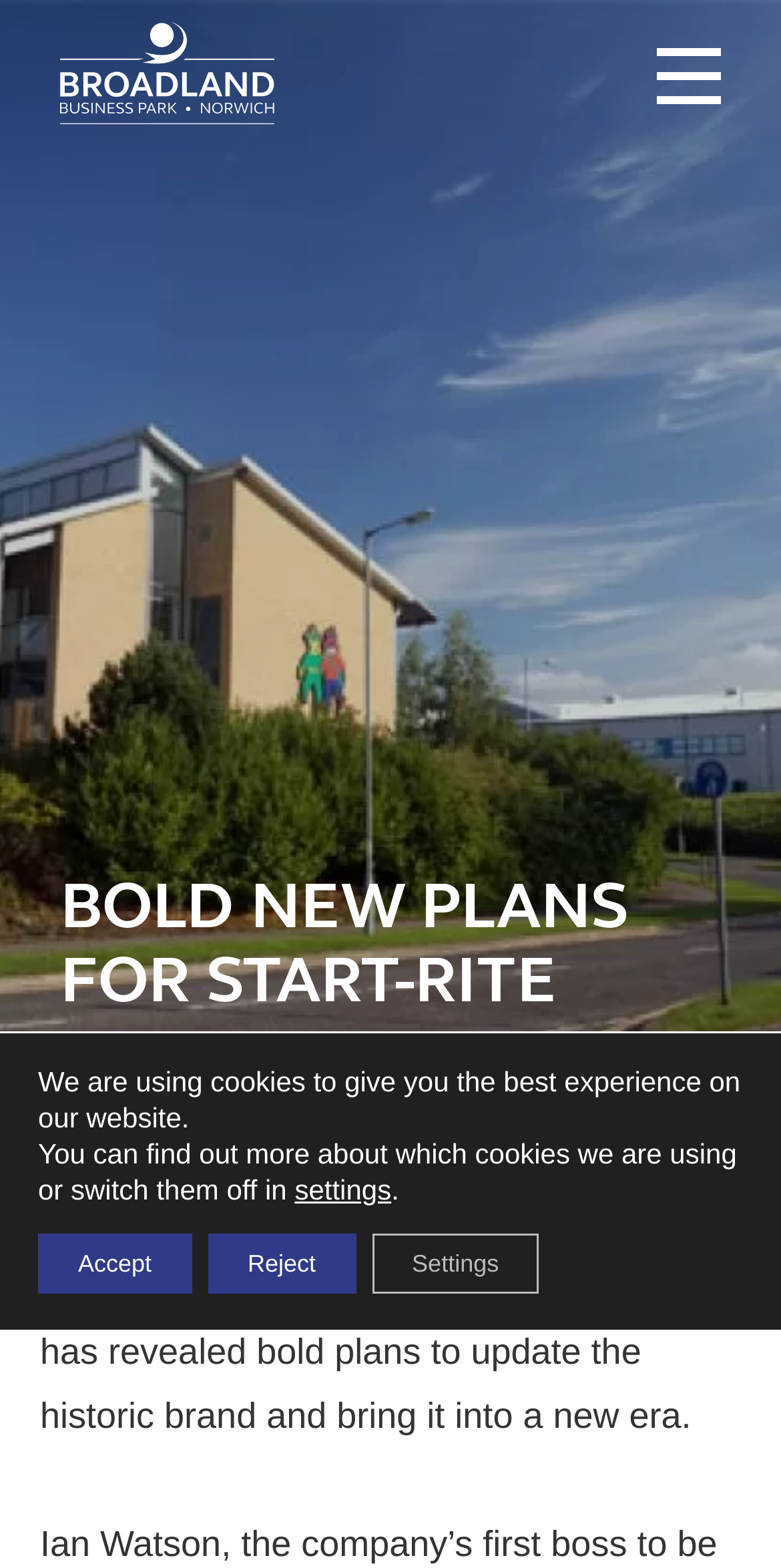Analyze the image and deliver a detailed answer to the question: What is the main topic of the webpage?

The webpage's content, including the heading 'BOLD NEW PLANS FOR START-RITE' and the StaticText element mentioning 'bold plans to update the historic brand and bring it into a new era', suggests that the main topic is Start-rite shoes' new plans.